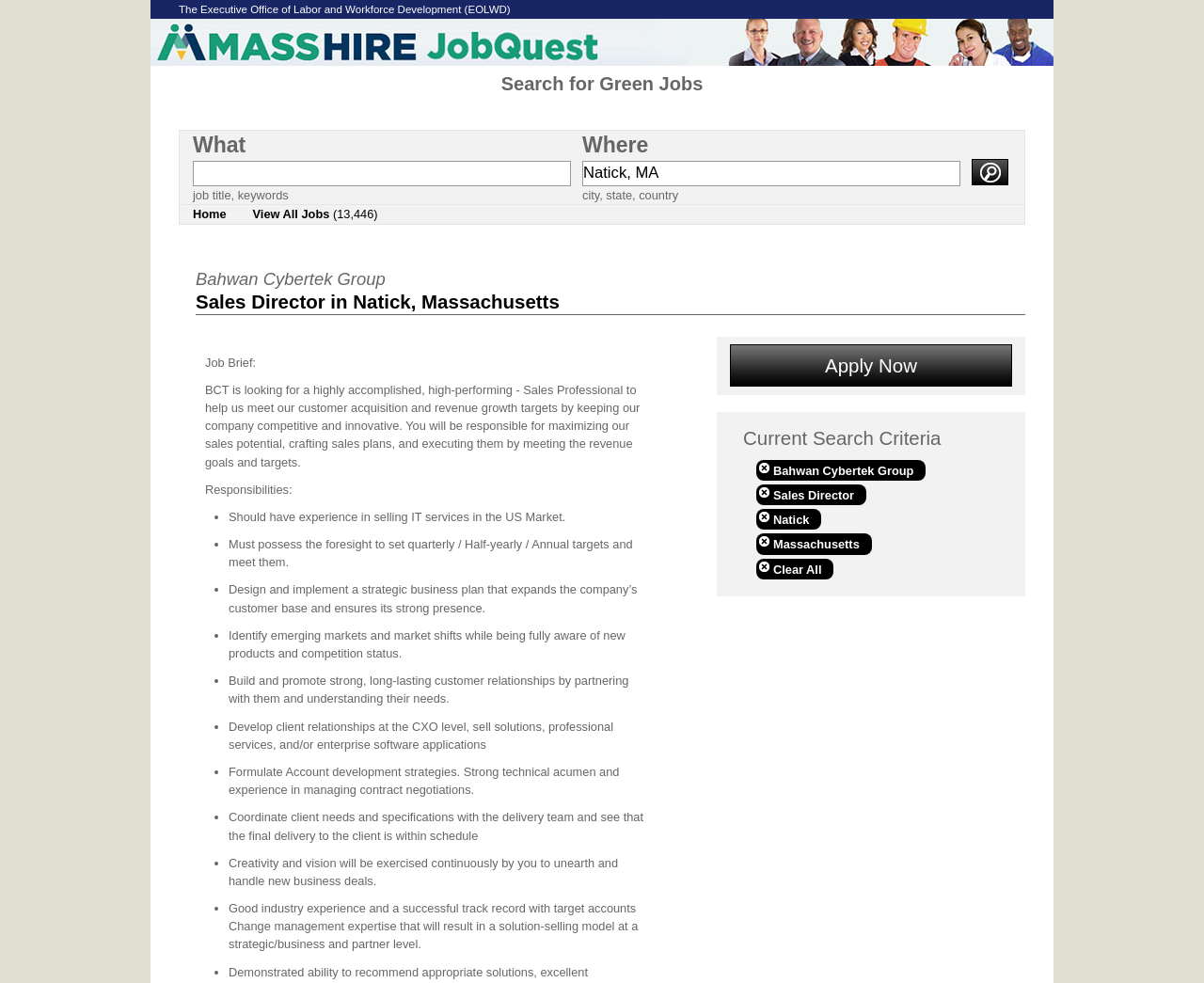Given the following UI element description: "Sales Director", find the bounding box coordinates in the webpage screenshot.

[0.628, 0.493, 0.72, 0.514]